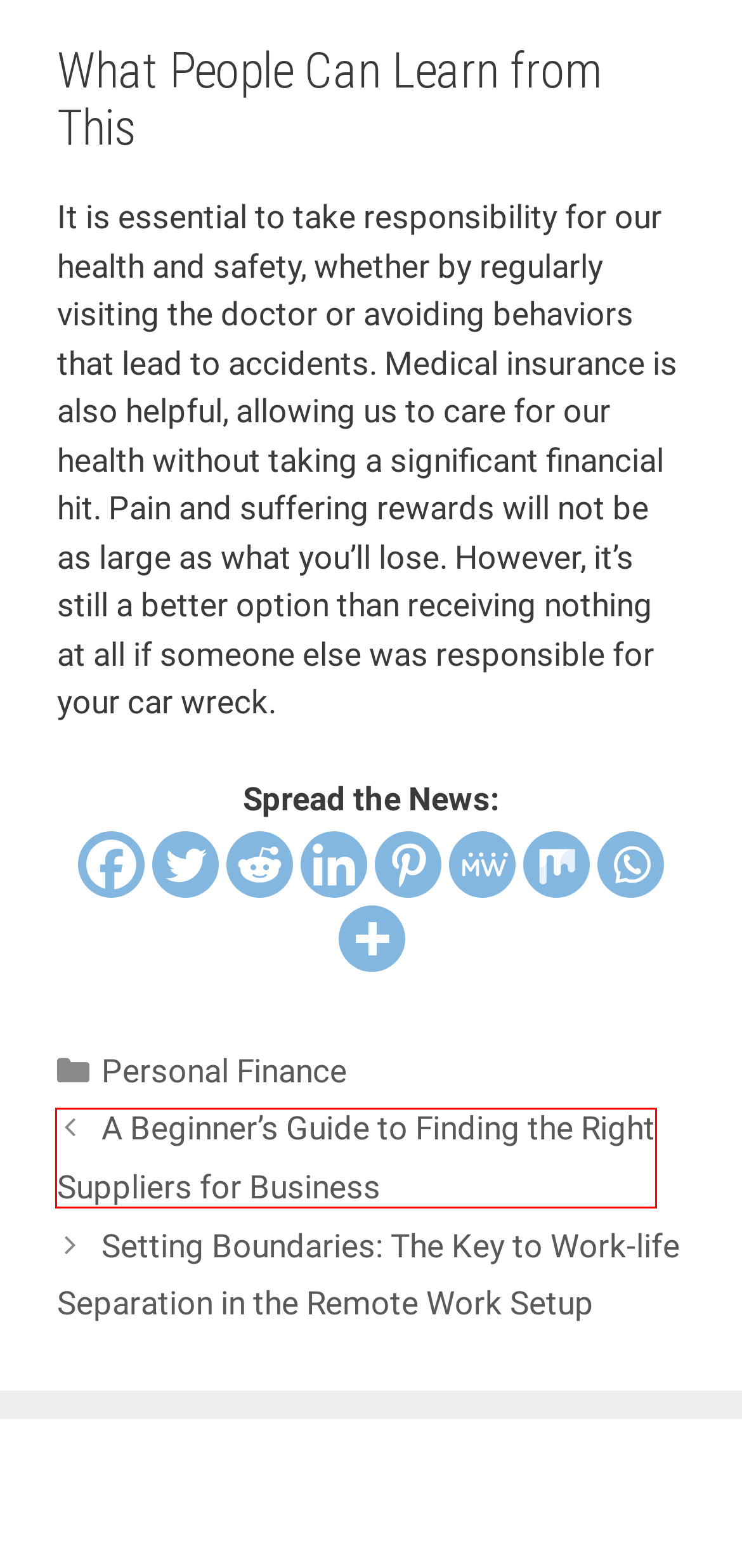You are provided with a screenshot of a webpage that includes a red rectangle bounding box. Please choose the most appropriate webpage description that matches the new webpage after clicking the element within the red bounding box. Here are the candidates:
A. Truck Accident Lawyers | Truck Accident Law Firm | Feldman & Lee
B. How to Find a Supplier for Your Startup Business - Revenue Loop
C. Solar Power is Best for Businesses and Households | Revenue Loop
D. 4 Outsourced Services You Can Hire for Your Expanding Company | Revenue Loop
E. How to Mark the Line Between Your Work and Personal Life - Revenue Loop
F. A Public Health Perspective of Road Traffic Accidents - PMC
G. Your Guide to Business and Financial Success | Revenue Loop
H. Personal Finance Archives - Revenue Loop

B